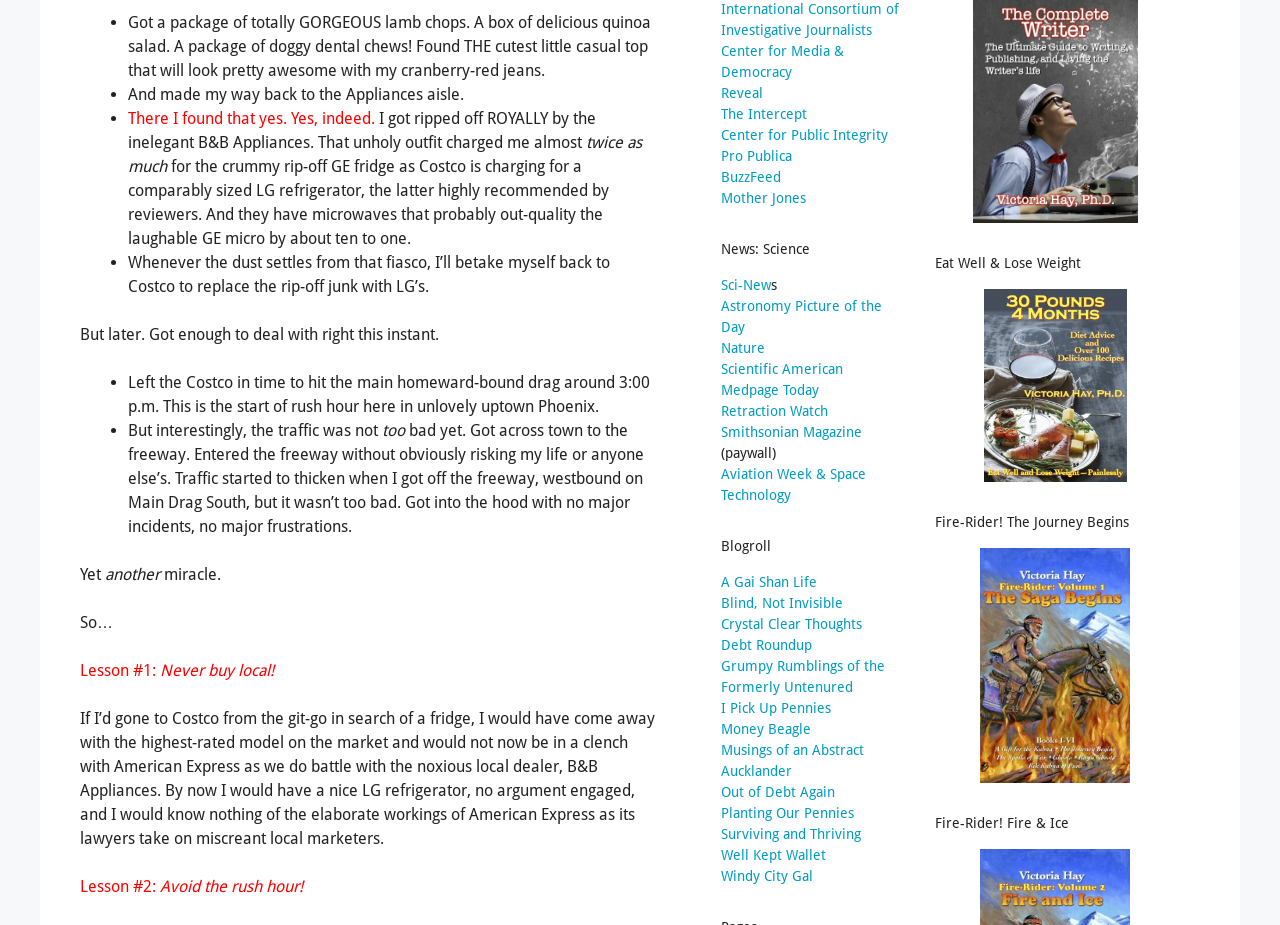Please identify the bounding box coordinates of where to click in order to follow the instruction: "Click the link 'A Gai Shan Life'".

[0.563, 0.62, 0.638, 0.637]